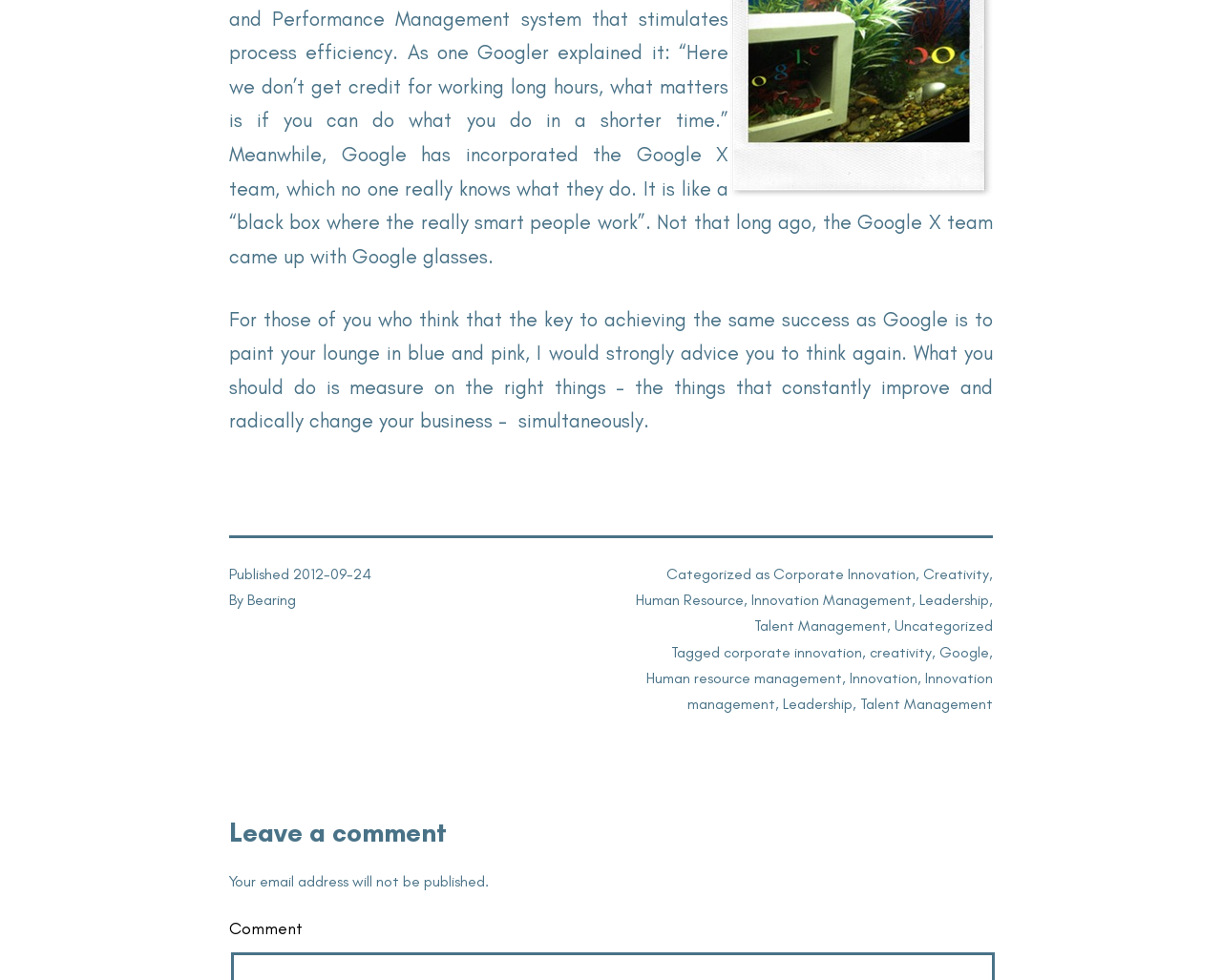Identify the bounding box coordinates for the region to click in order to carry out this instruction: "Visit the category page of Corporate Innovation". Provide the coordinates using four float numbers between 0 and 1, formatted as [left, top, right, bottom].

[0.633, 0.576, 0.749, 0.595]